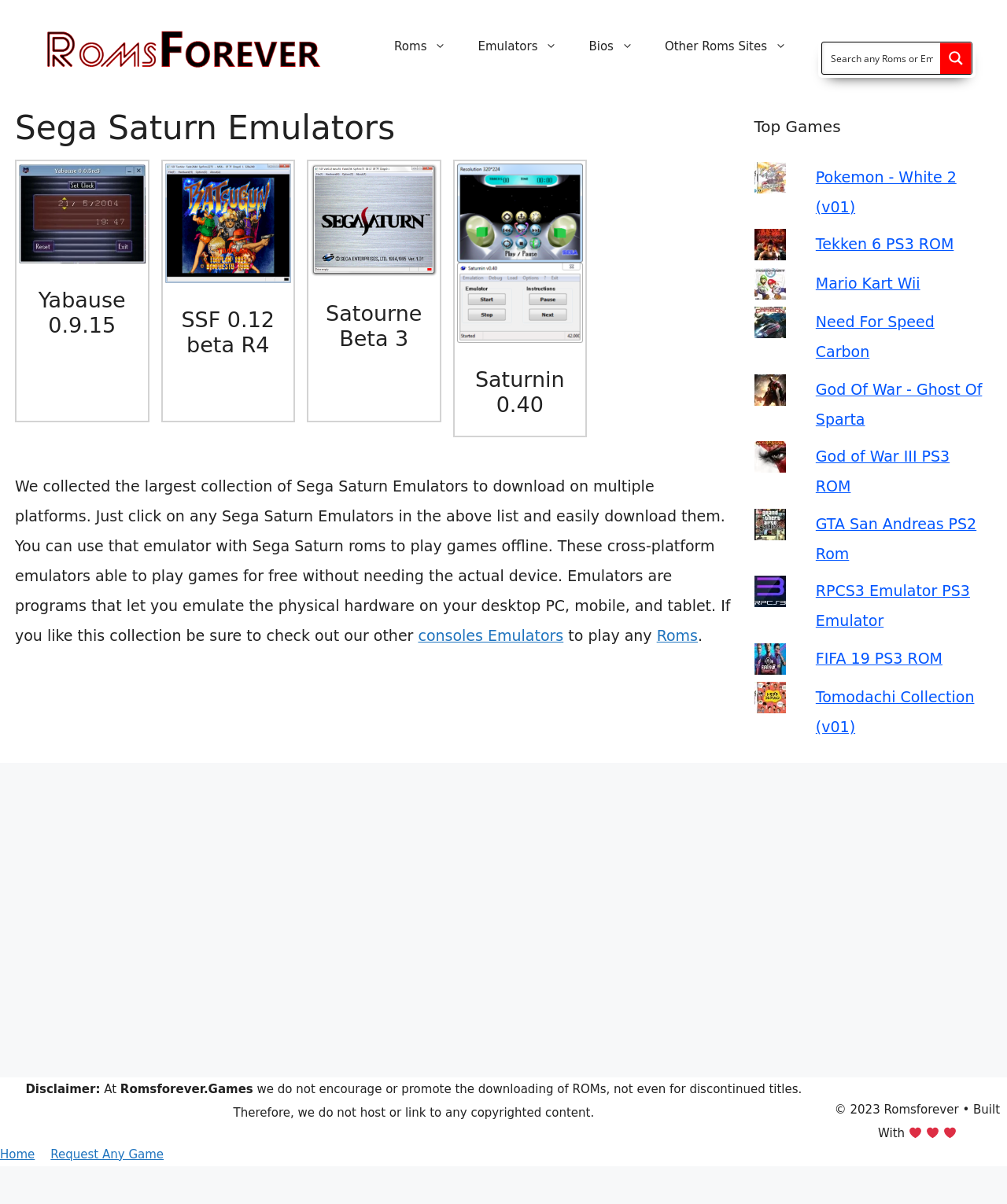Identify the bounding box coordinates necessary to click and complete the given instruction: "Go to Roms page".

[0.376, 0.019, 0.459, 0.058]